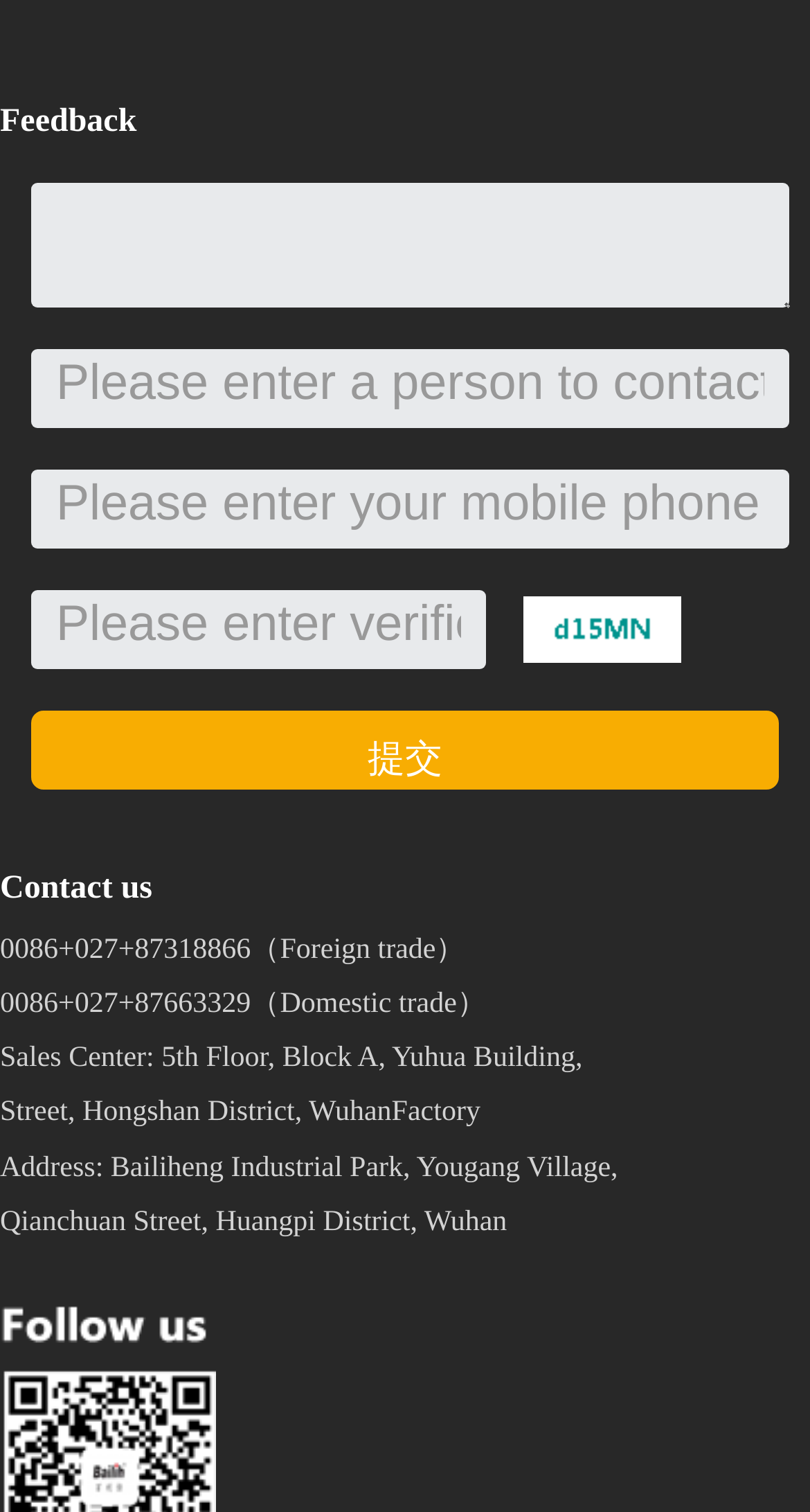Provide the bounding box coordinates of the HTML element this sentence describes: "0086+027+87318866".

[0.0, 0.618, 0.31, 0.639]